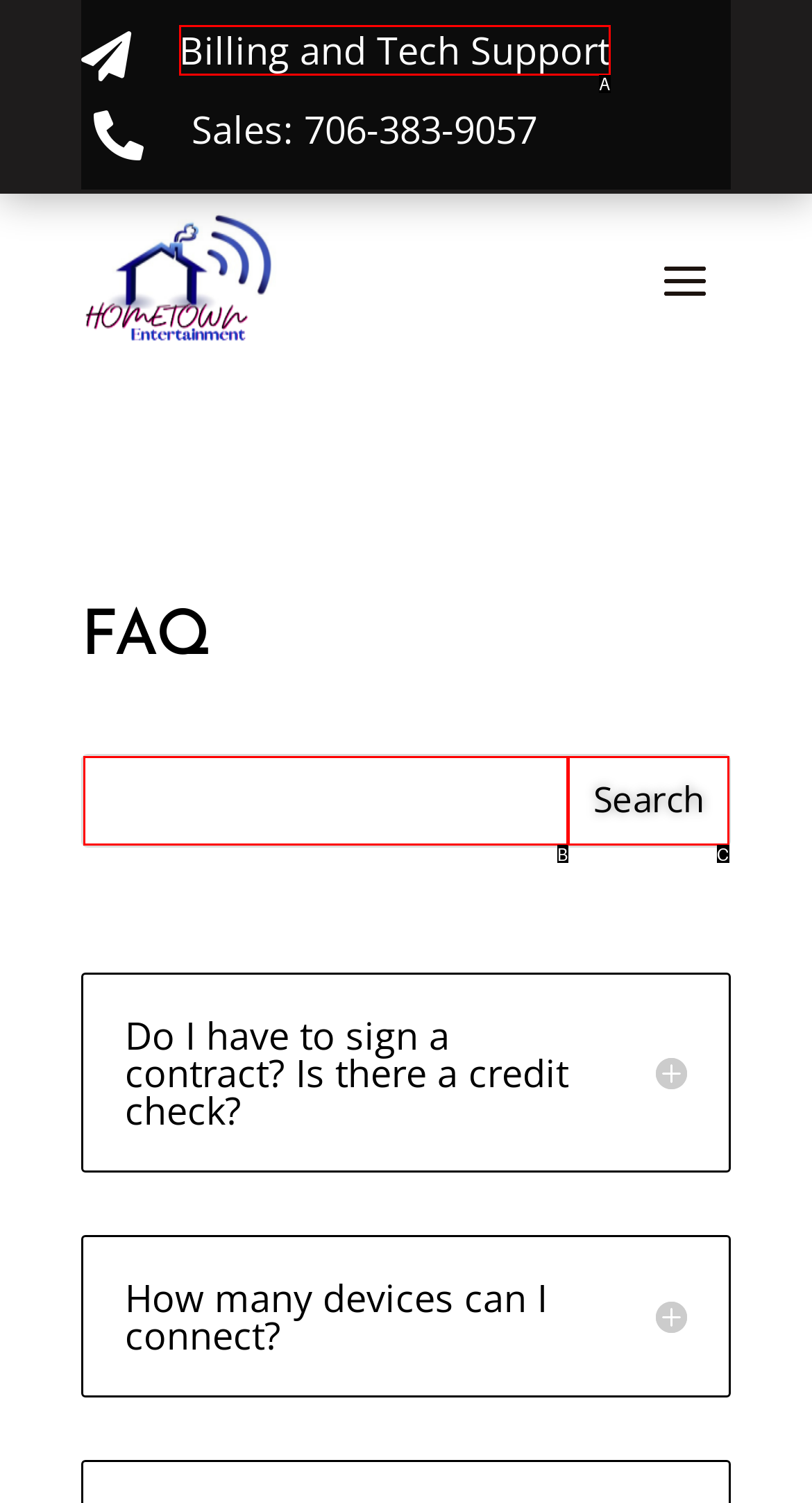Identify the HTML element that best fits the description: alt="LDS Mission Network". Respond with the letter of the corresponding element.

None